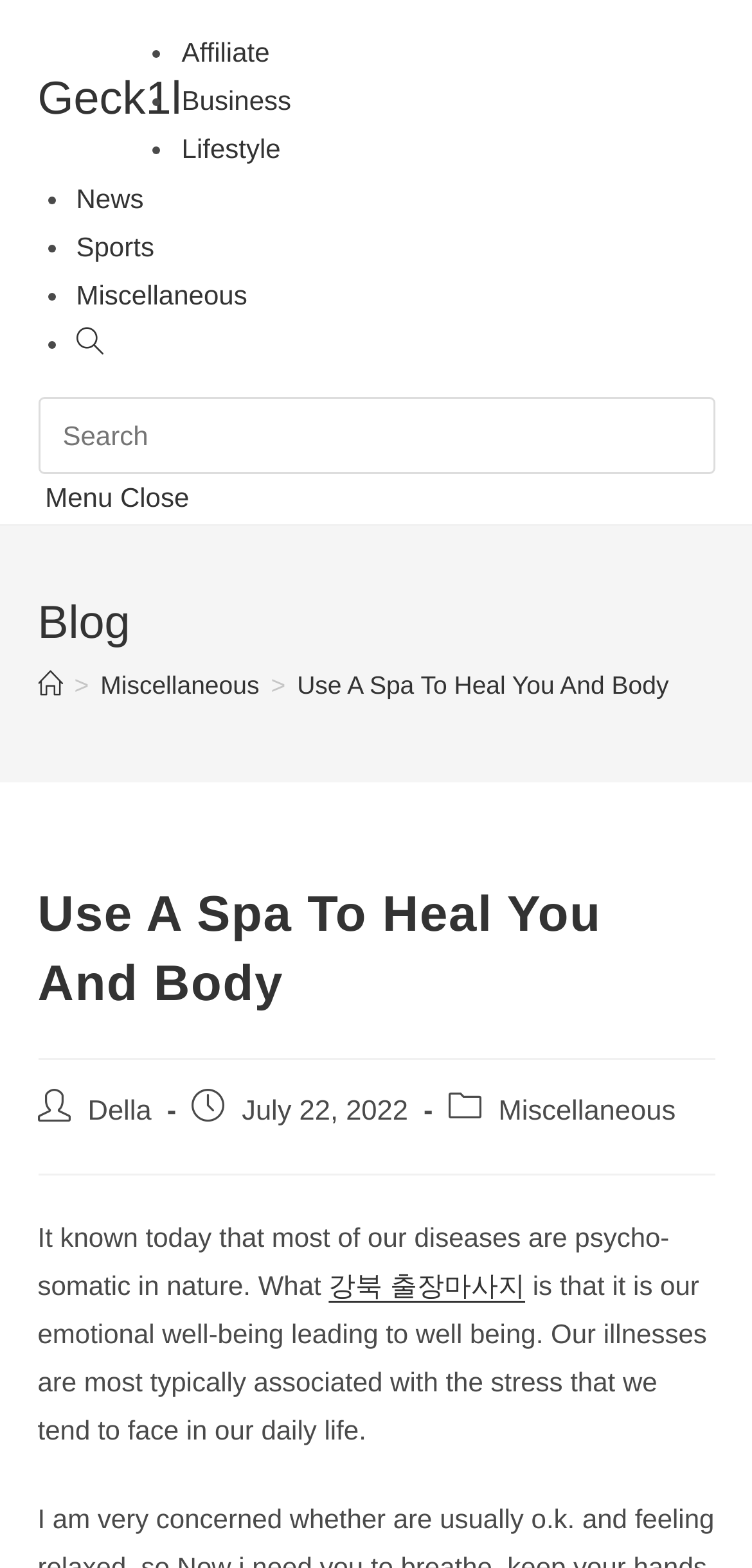Can you identify the bounding box coordinates of the clickable region needed to carry out this instruction: 'Read the post by Della'? The coordinates should be four float numbers within the range of 0 to 1, stated as [left, top, right, bottom].

[0.117, 0.699, 0.201, 0.719]